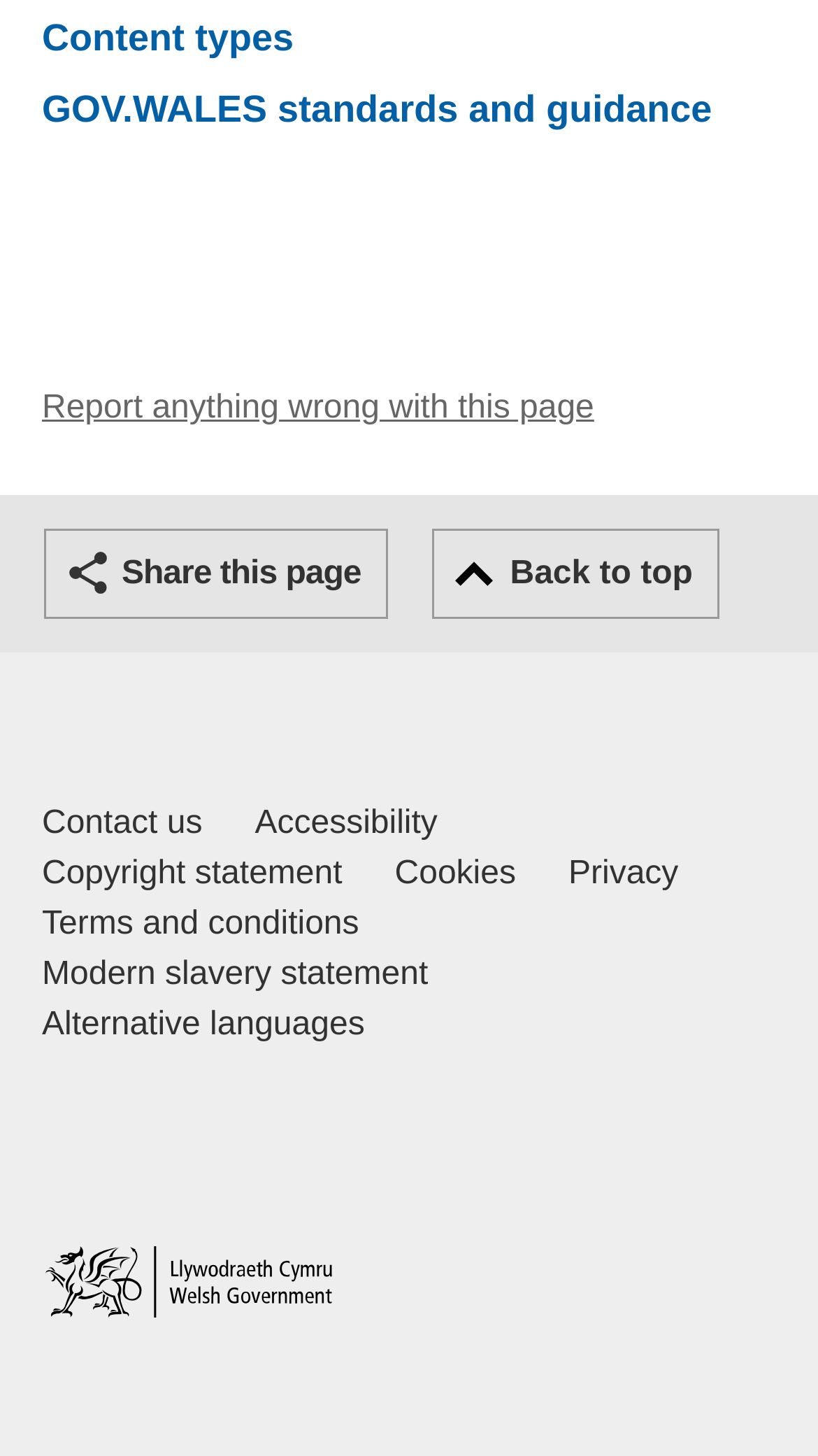What is the function of the 'Report anything wrong with this page' link? Analyze the screenshot and reply with just one word or a short phrase.

Report issues